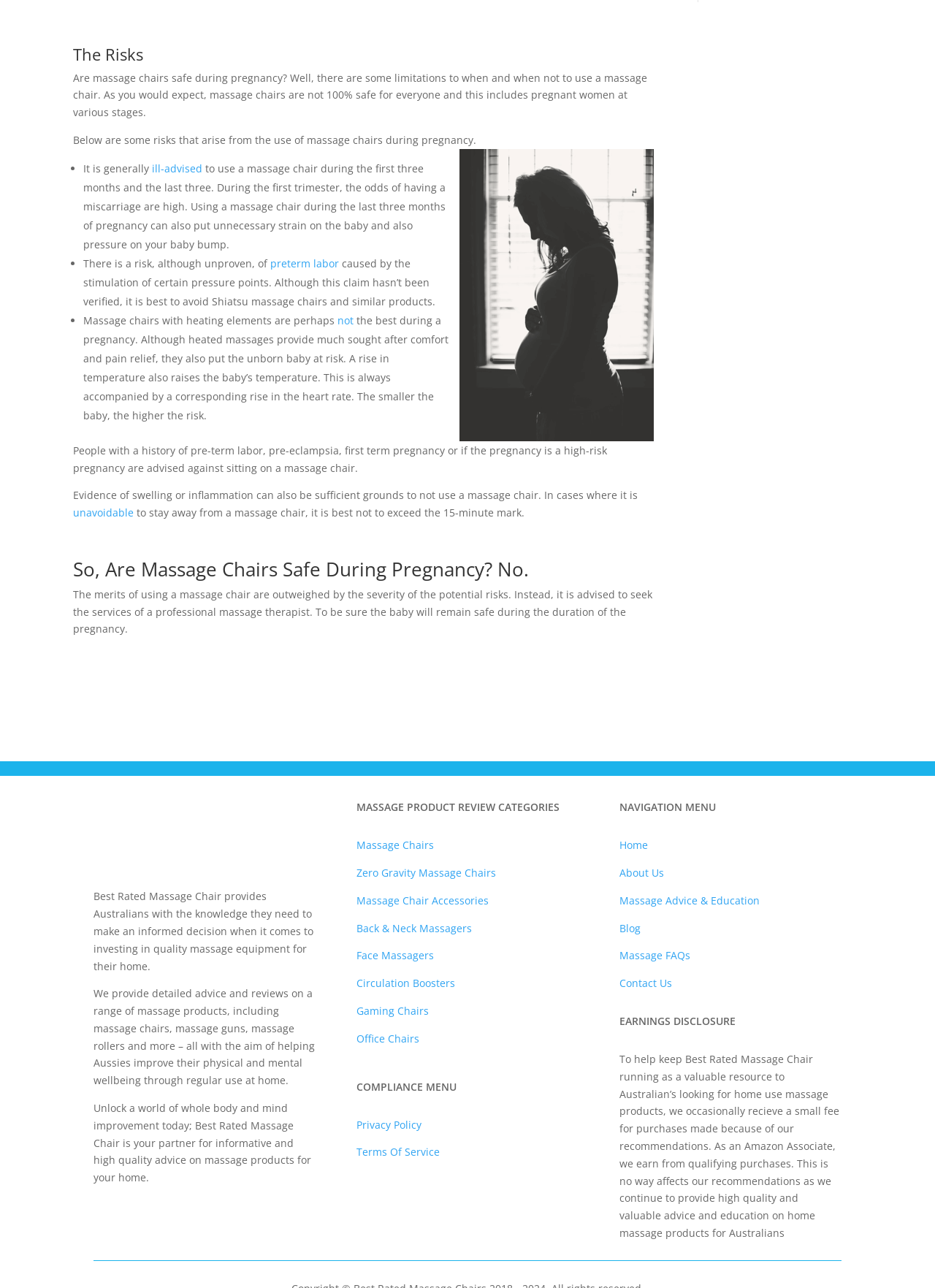What is the recommended alternative to using a massage chair during pregnancy?
Using the image, elaborate on the answer with as much detail as possible.

The webpage advises that instead of using a massage chair during pregnancy, it is recommended to seek the services of a professional massage therapist to ensure the baby's safety during the duration of the pregnancy.